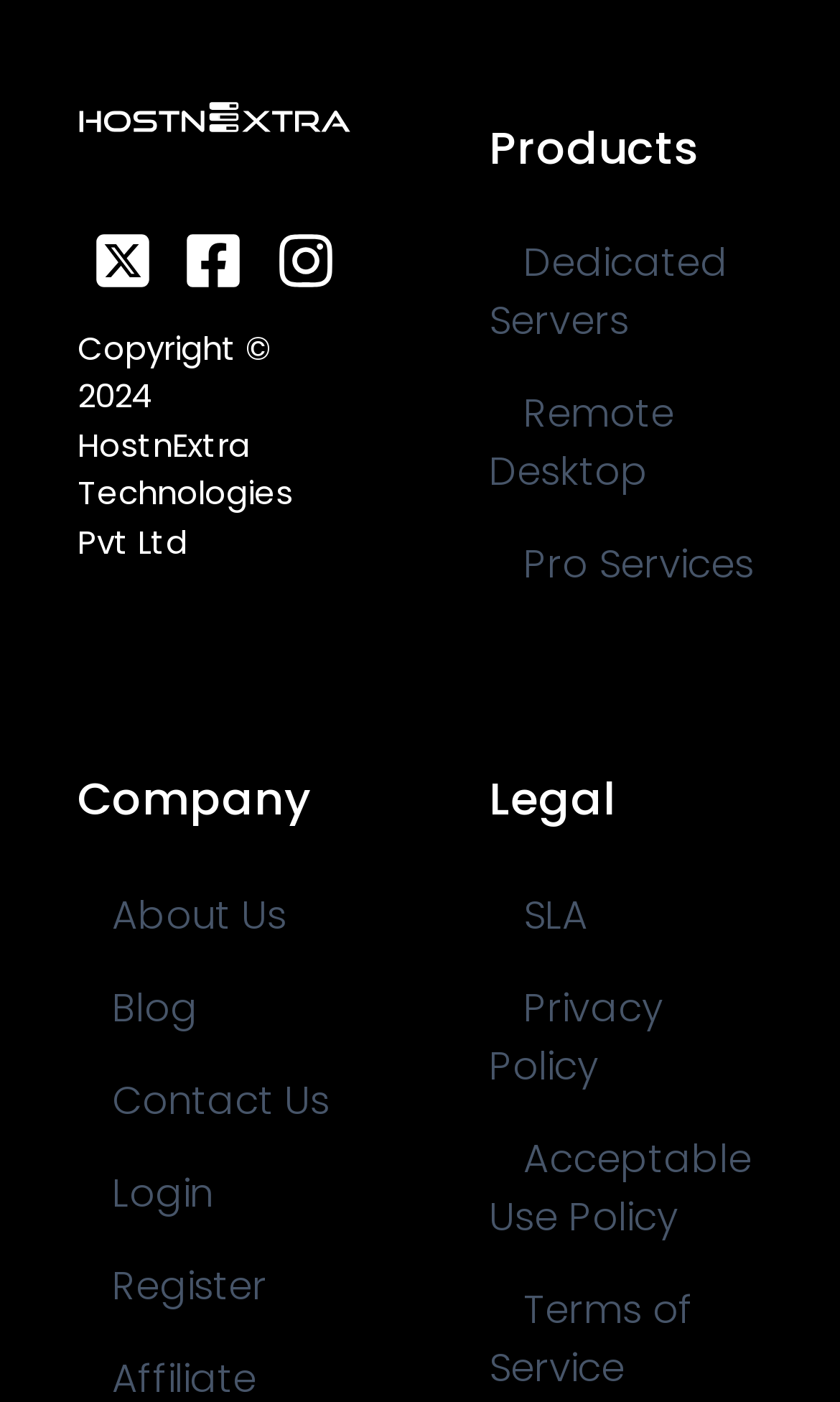How many links are there under the 'Products' category?
Using the image, respond with a single word or phrase.

3